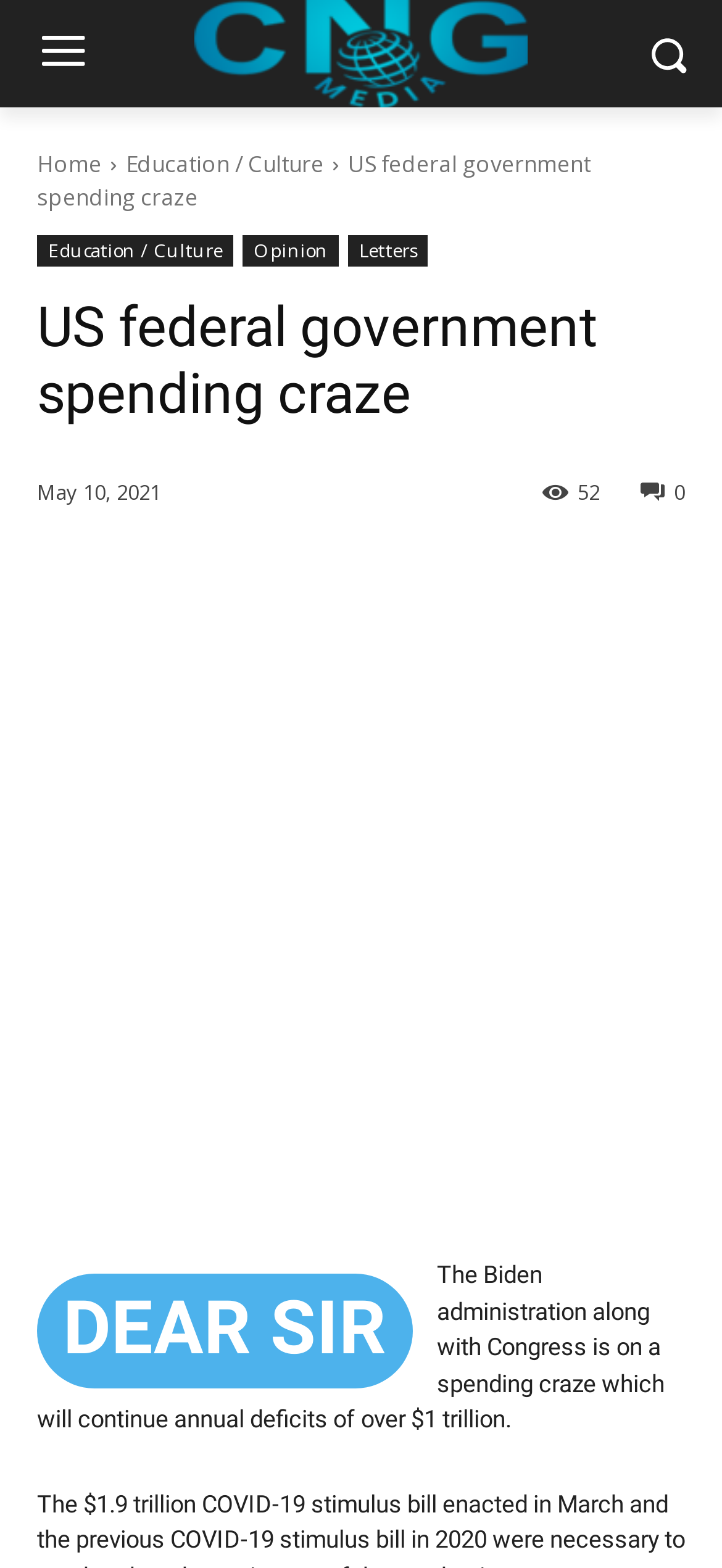Illustrate the webpage's structure and main components comprehensively.

The webpage appears to be a news article or opinion piece discussing the US federal government's spending habits. At the top of the page, there is a large image taking up most of the width, with a navigation menu below it featuring links to "Home", "Education / Culture", "Opinion", and "Letters". The title of the article, "US federal government spending craze", is prominently displayed in a large font size.

To the right of the title, there is a smaller image, and below it, a timestamp indicating the article was published on May 10, 2021. A series of social media links are arranged horizontally, featuring icons for various platforms.

The main content of the article begins below the navigation menu, with a salutation "DEAR SIR" in a large font size. The article's introduction follows, stating that the Biden administration and Congress are on a spending spree that will result in annual deficits exceeding $1 trillion.